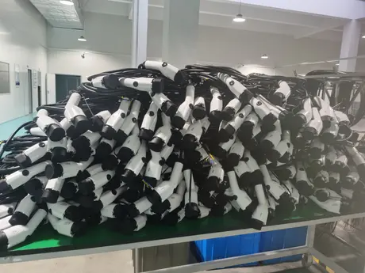What is the primary color of the connectors?
Please utilize the information in the image to give a detailed response to the question.

The caption describes the connectors as having sleek white designs with black detailing, indicating that the primary color of the connectors is white.